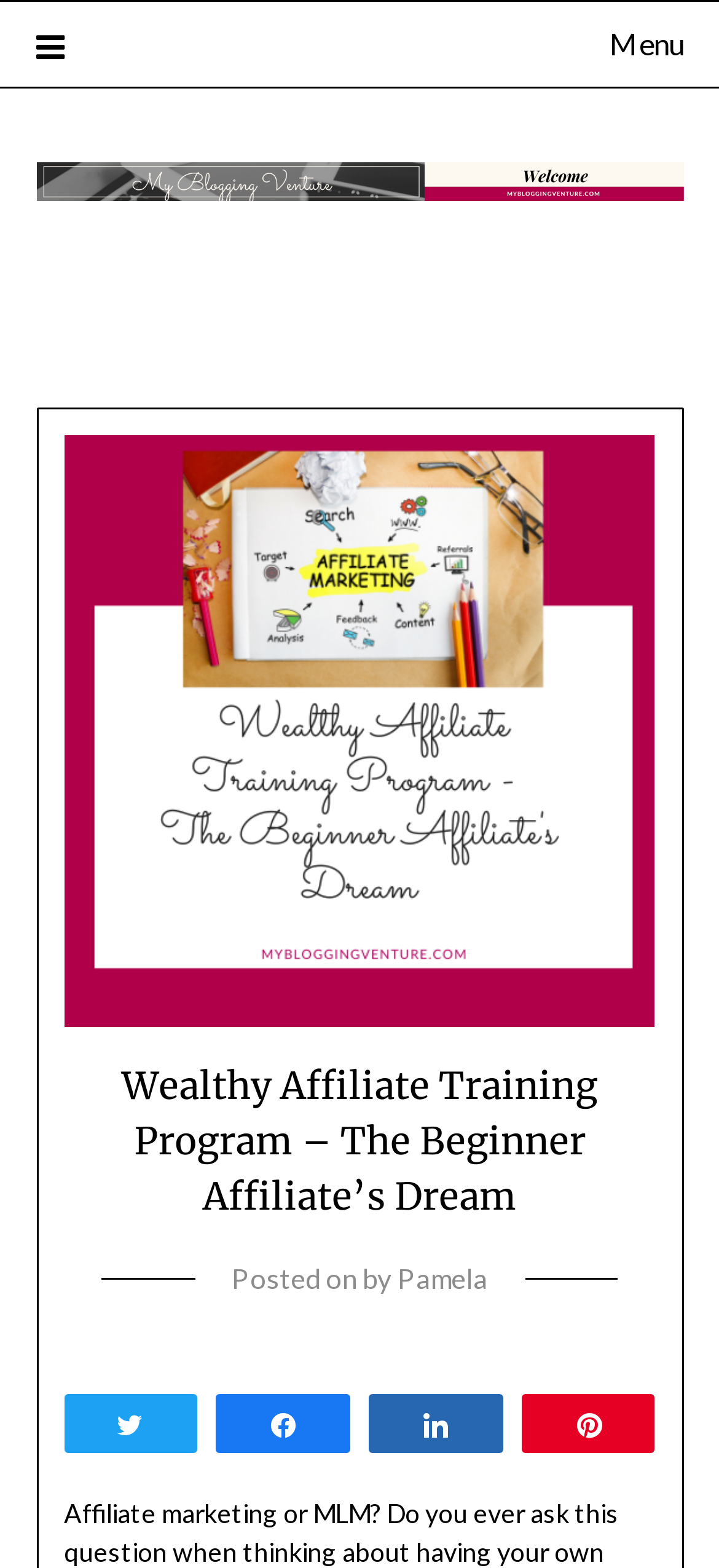Please answer the following question using a single word or phrase: 
How many social media sharing links are available?

4